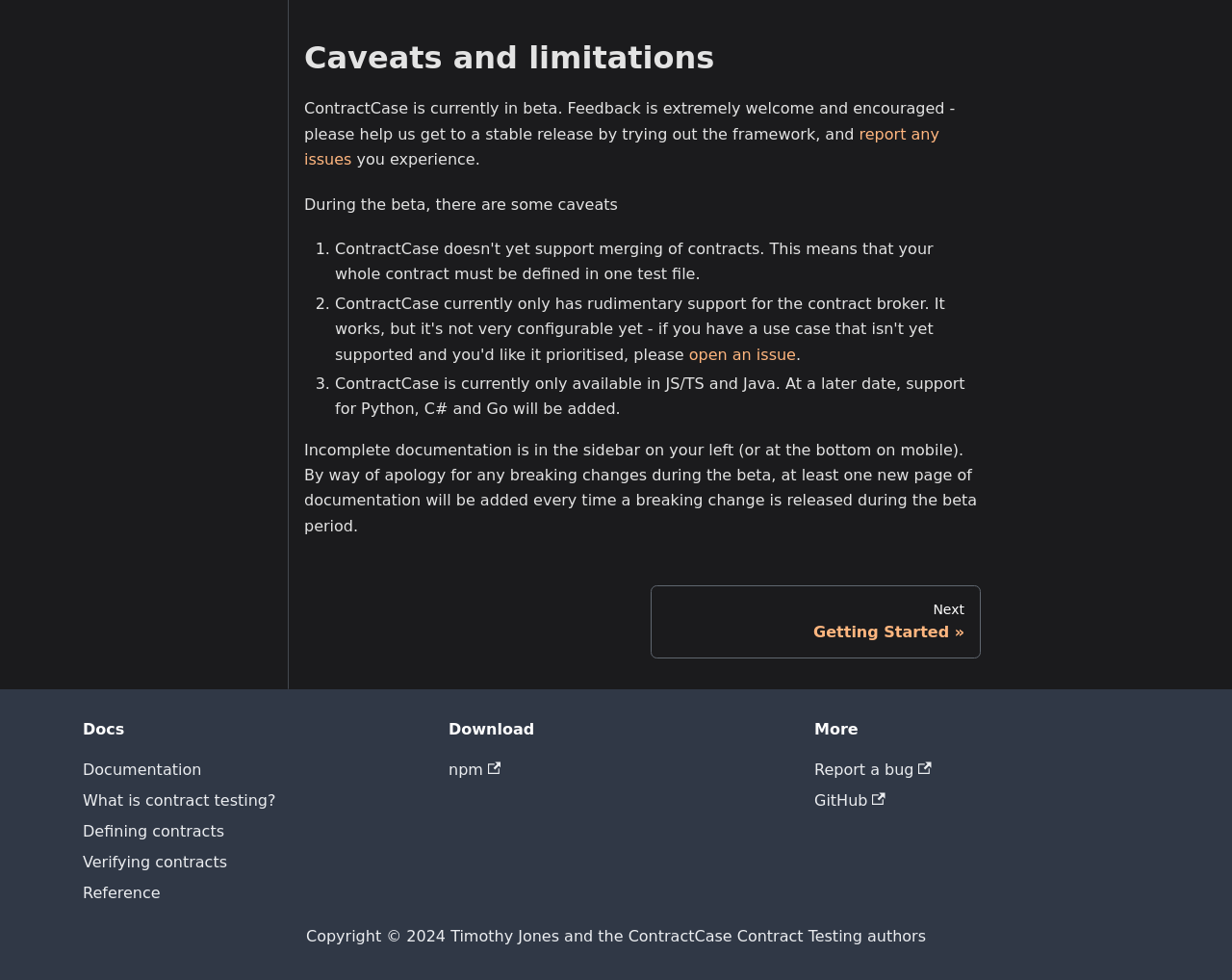What is the current status of ContractCase?
Give a detailed response to the question by analyzing the screenshot.

The webpage mentions 'ContractCase is currently in beta' which indicates that the framework is still in its testing phase and not yet stable.